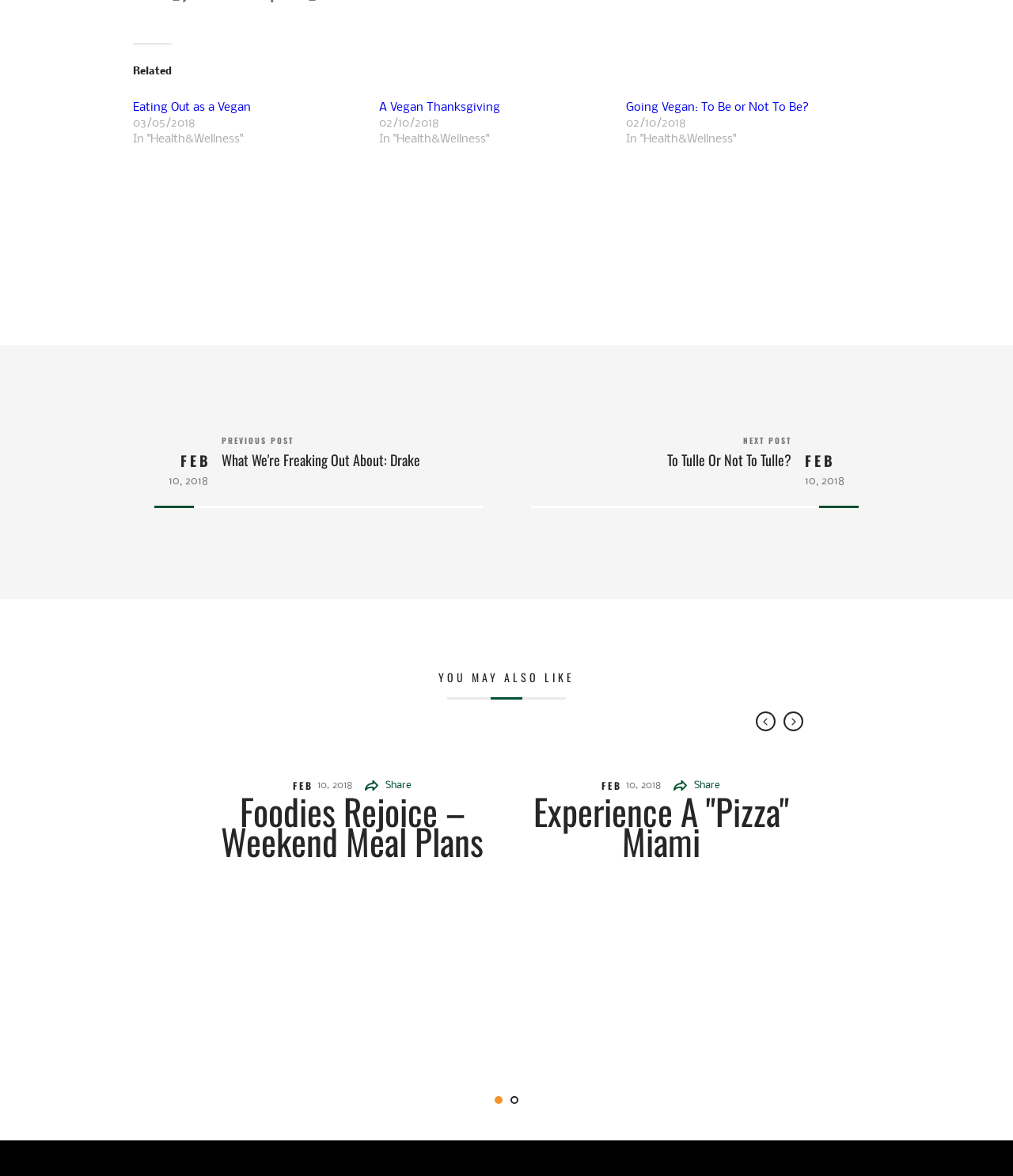Please find and report the bounding box coordinates of the element to click in order to perform the following action: "Read 'Going Vegan: To Be or Not To Be?'". The coordinates should be expressed as four float numbers between 0 and 1, in the format [left, top, right, bottom].

[0.618, 0.086, 0.799, 0.097]